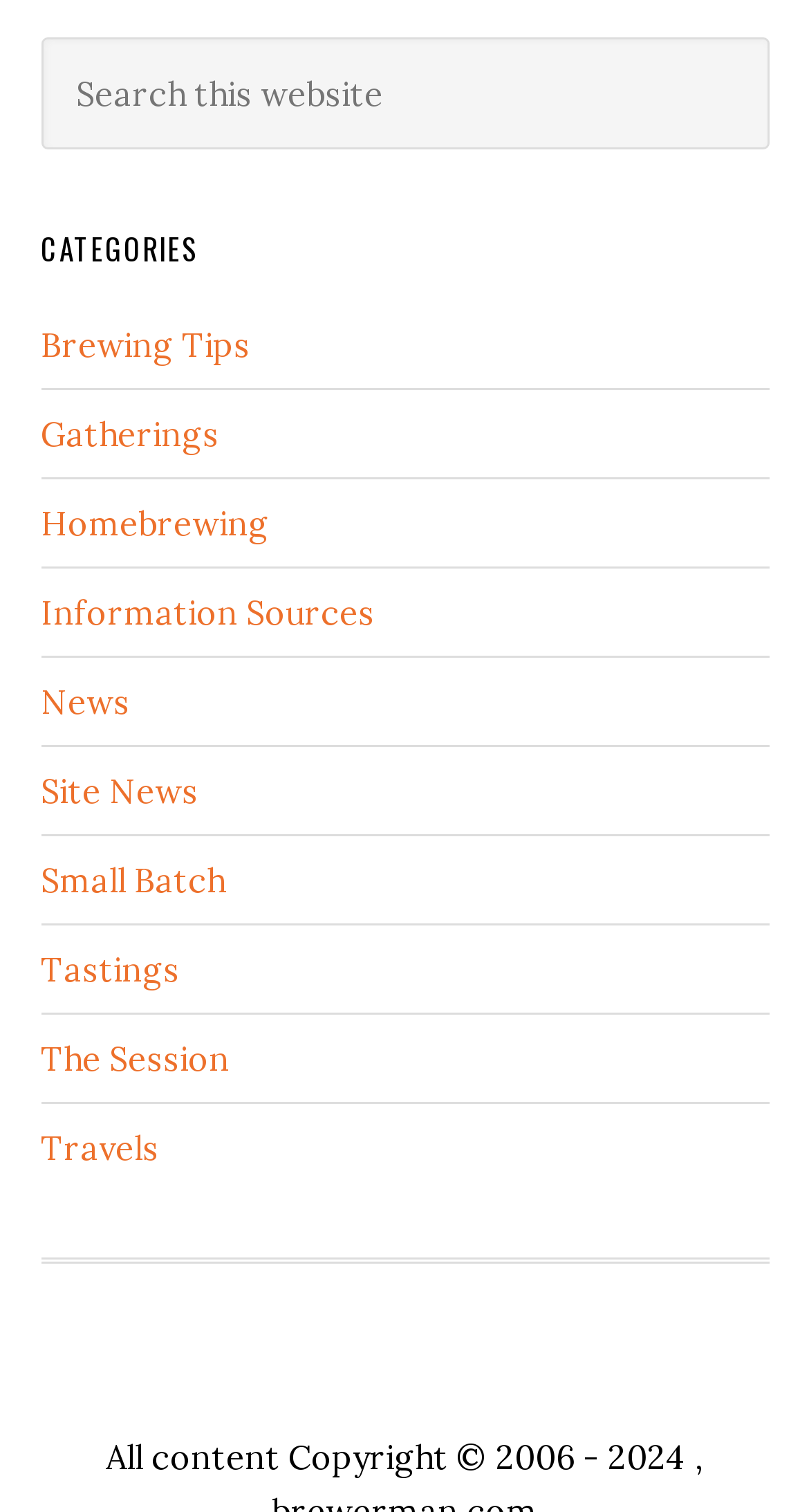Answer the question below in one word or phrase:
How many categories are listed on the webpage?

10